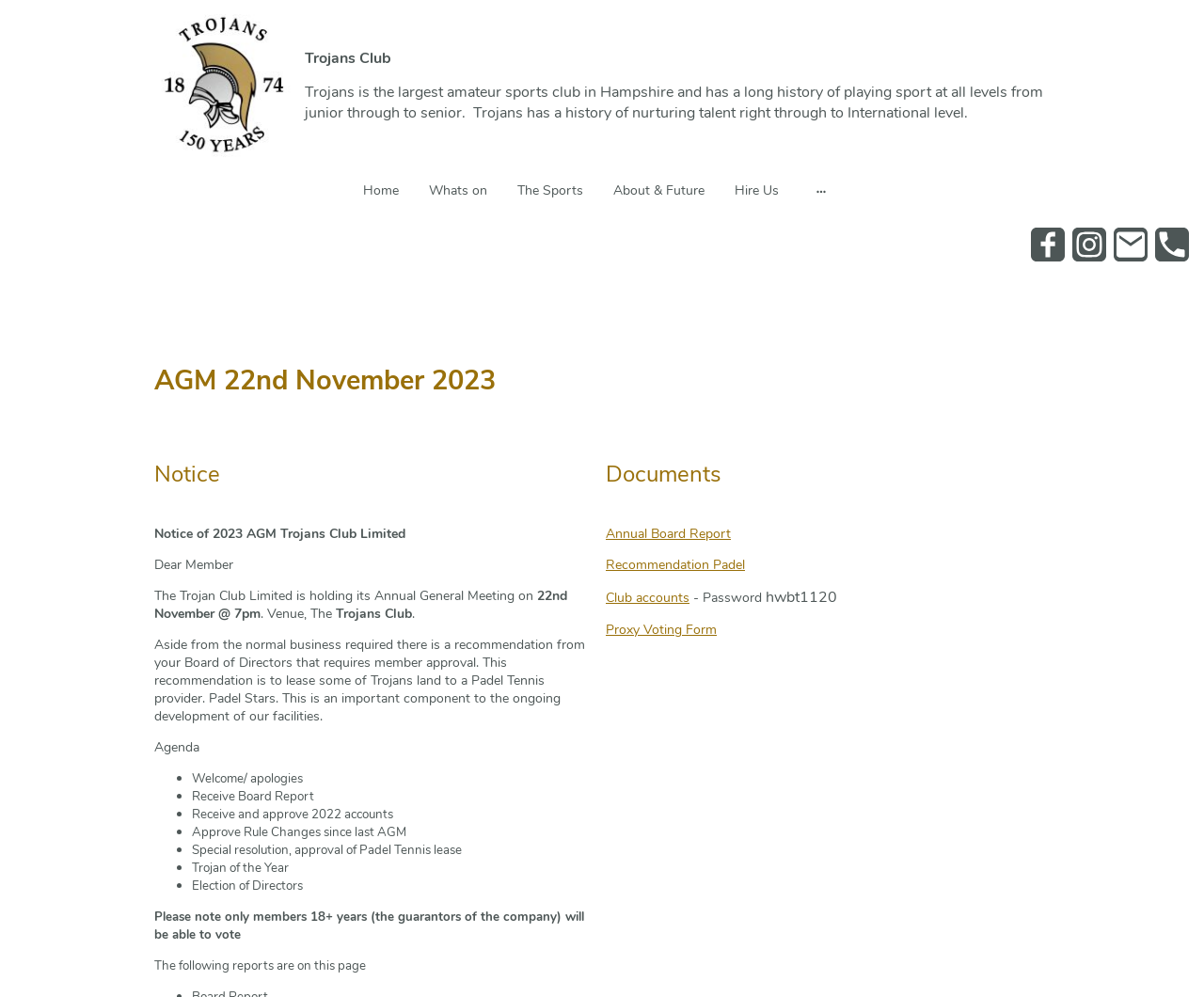Refer to the screenshot and answer the following question in detail:
What is the date of the Annual General Meeting?

The date of the Annual General Meeting is mentioned in the static text element '22nd November @ 7pm' with bounding box coordinates [0.128, 0.589, 0.471, 0.625]. This element is a child of the root element and is located in the middle of the webpage.